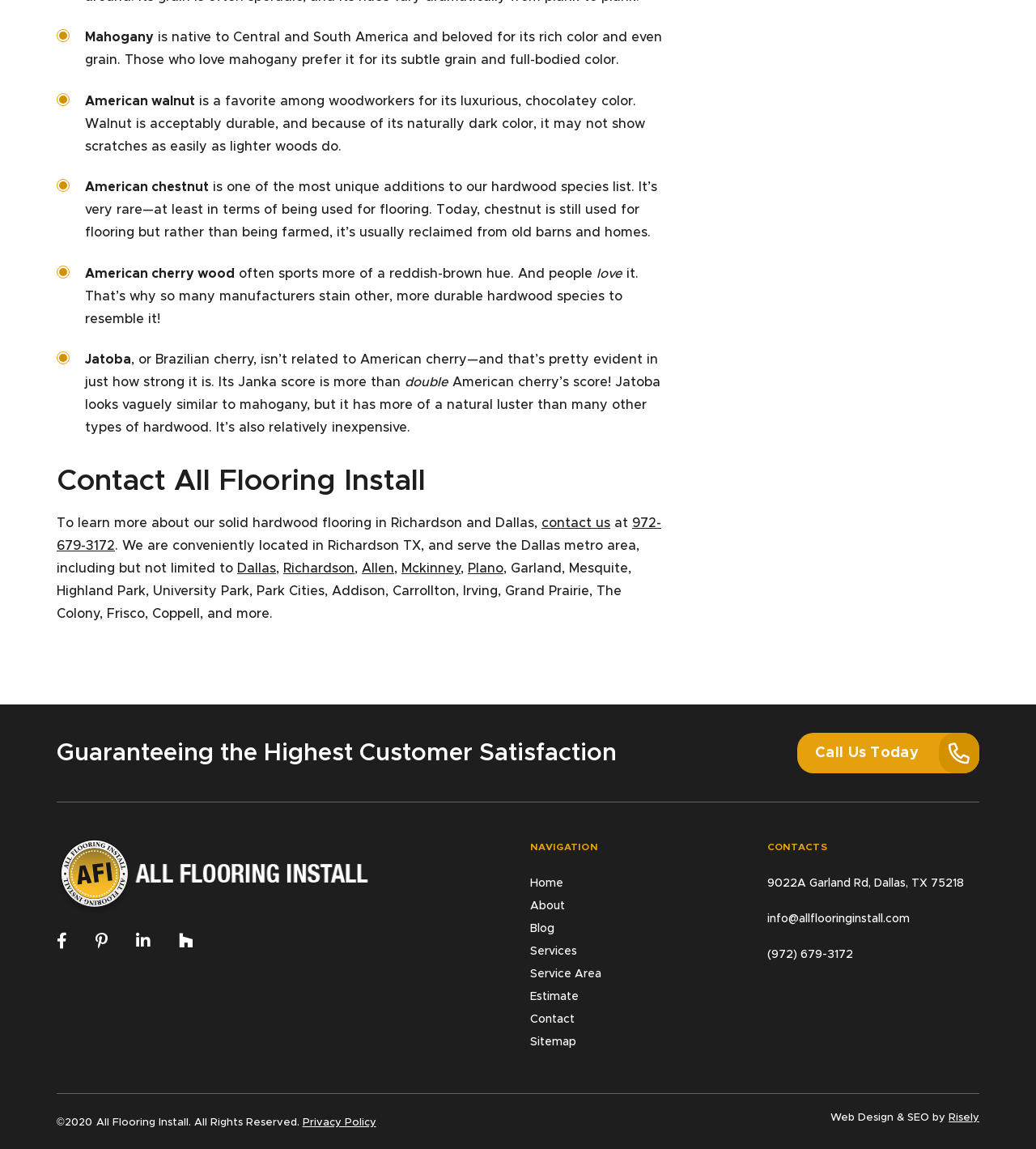What is the address of the company? Observe the screenshot and provide a one-word or short phrase answer.

9022A Garland Rd, Dallas, TX 75218